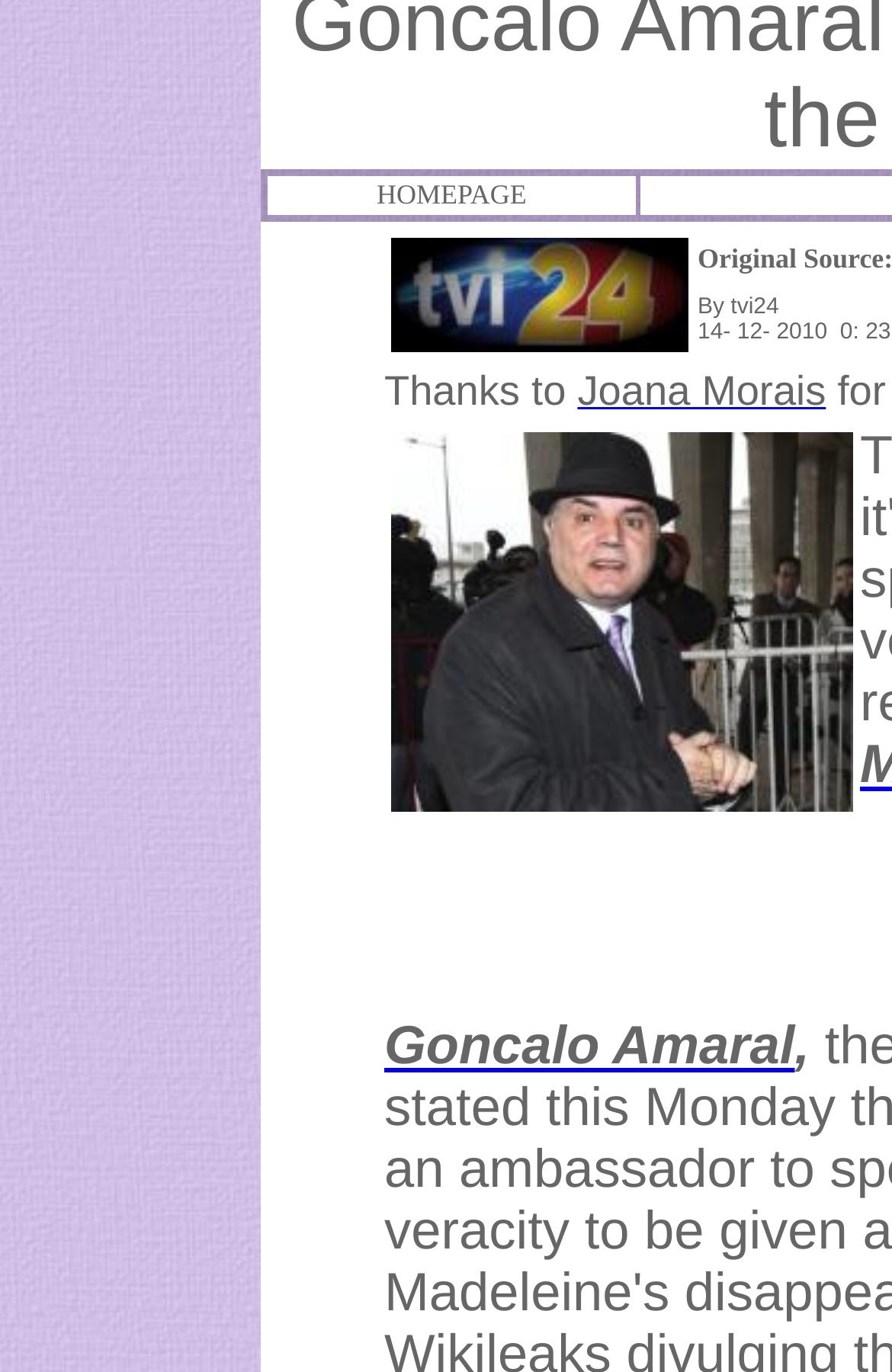Please determine the bounding box of the UI element that matches this description: Goncalo Amaral. The coordinates should be given as (top-left x, top-left y, bottom-right x, bottom-right y), with all values between 0 and 1.

[0.431, 0.74, 0.891, 0.783]